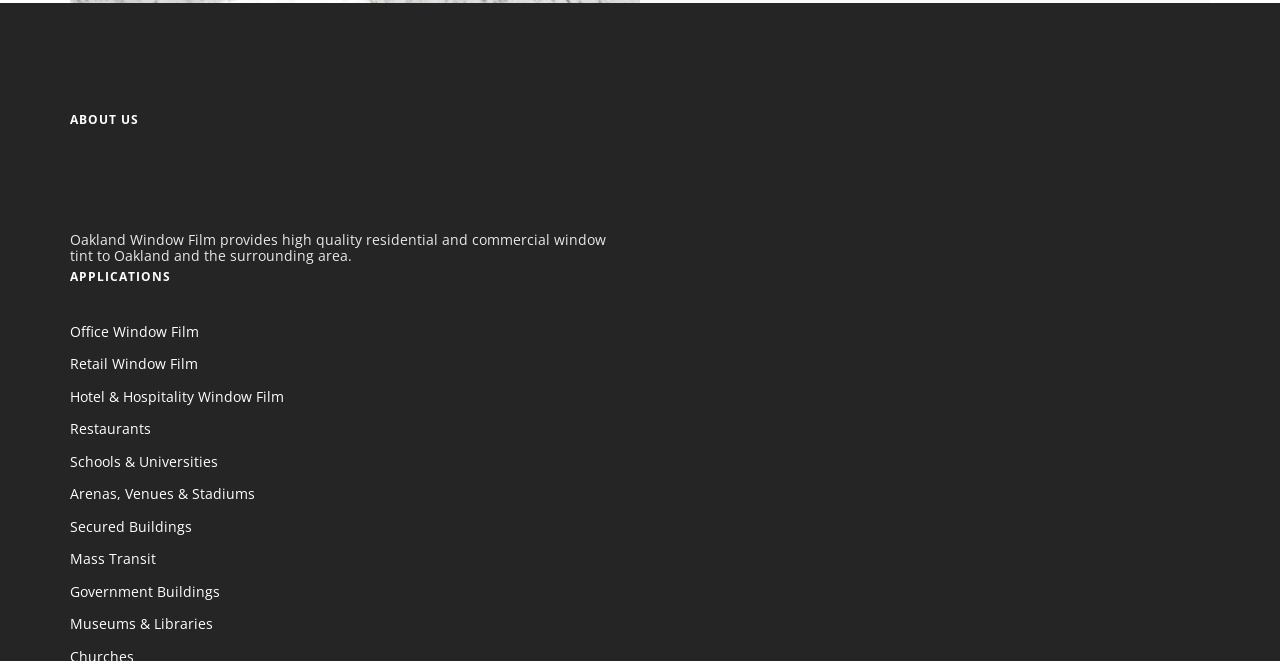Identify the bounding box coordinates of the clickable region necessary to fulfill the following instruction: "click on ABOUT US". The bounding box coordinates should be four float numbers between 0 and 1, i.e., [left, top, right, bottom].

[0.055, 0.161, 0.489, 0.201]